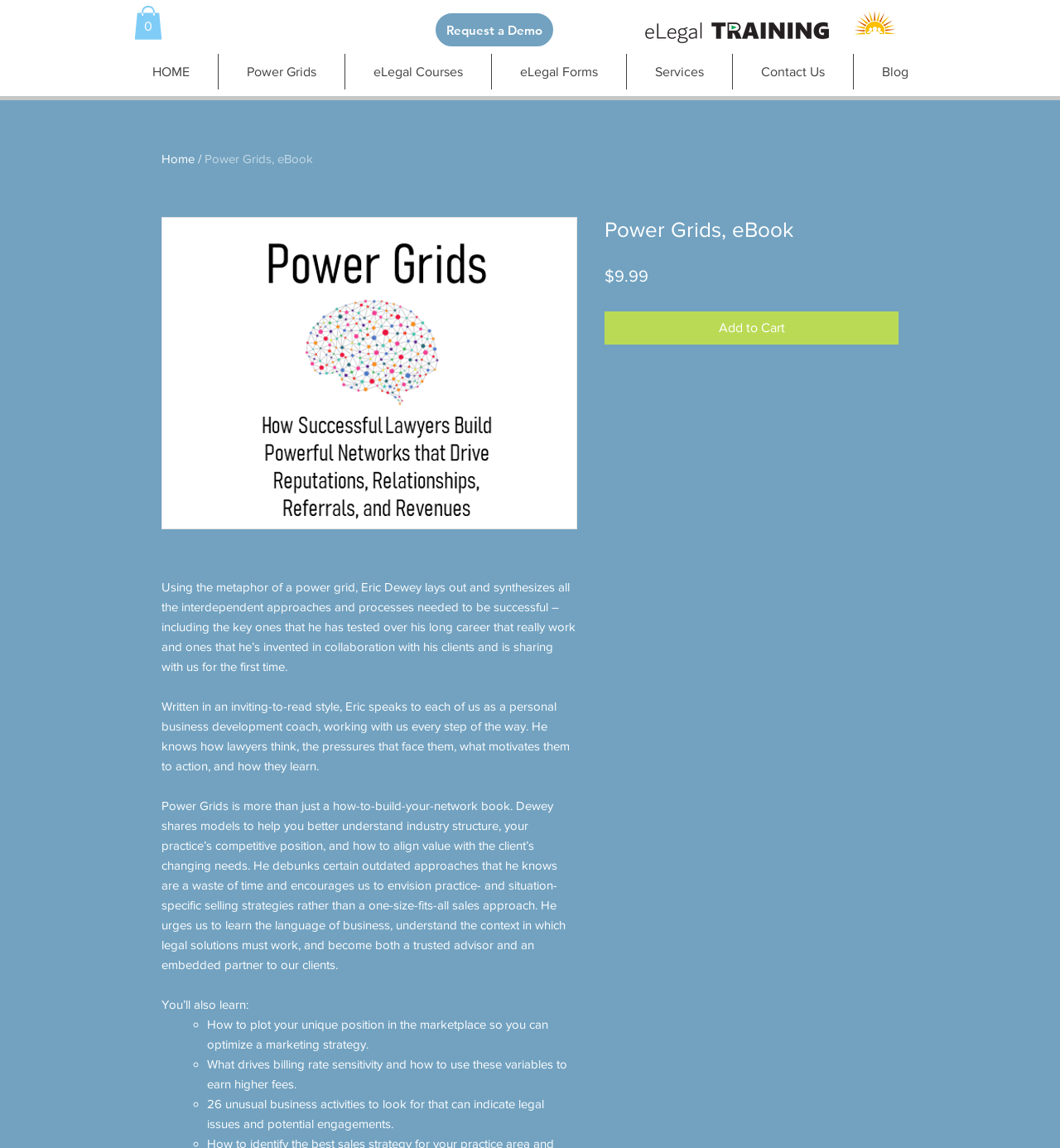Give a one-word or short phrase answer to the question: 
What is the purpose of the 'Request a Demo' link?

To request a demo